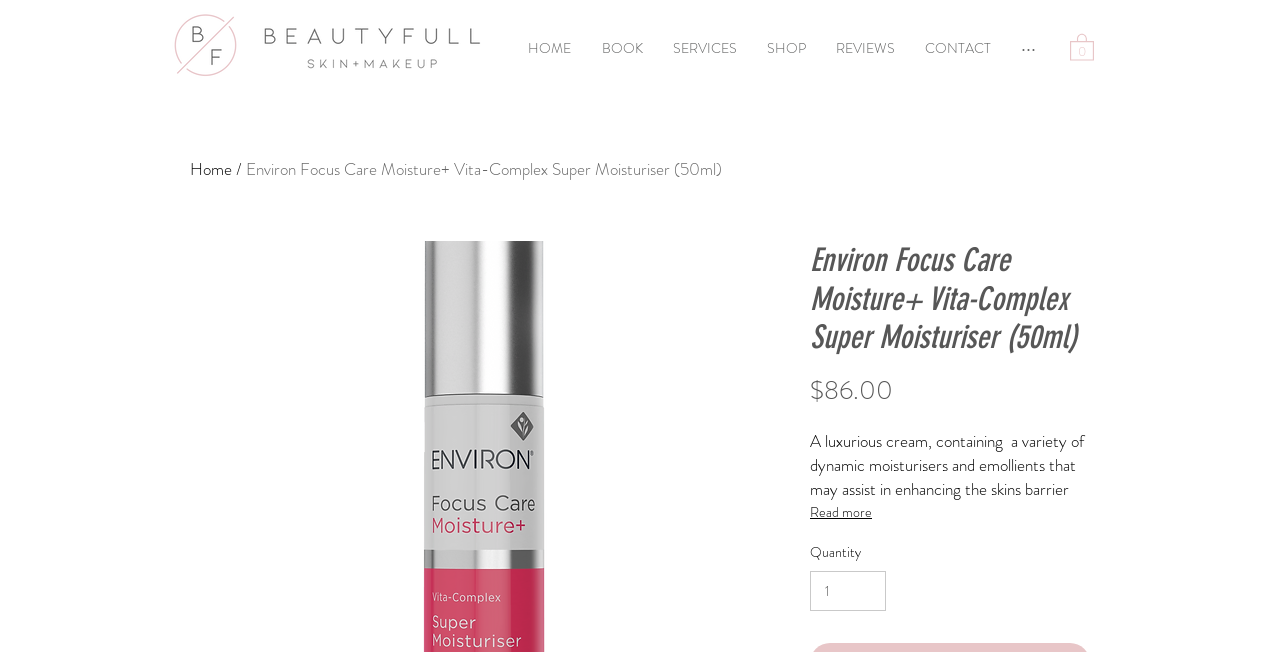Determine the bounding box coordinates for the clickable element to execute this instruction: "Go to HOME page". Provide the coordinates as four float numbers between 0 and 1, i.e., [left, top, right, bottom].

[0.4, 0.052, 0.458, 0.097]